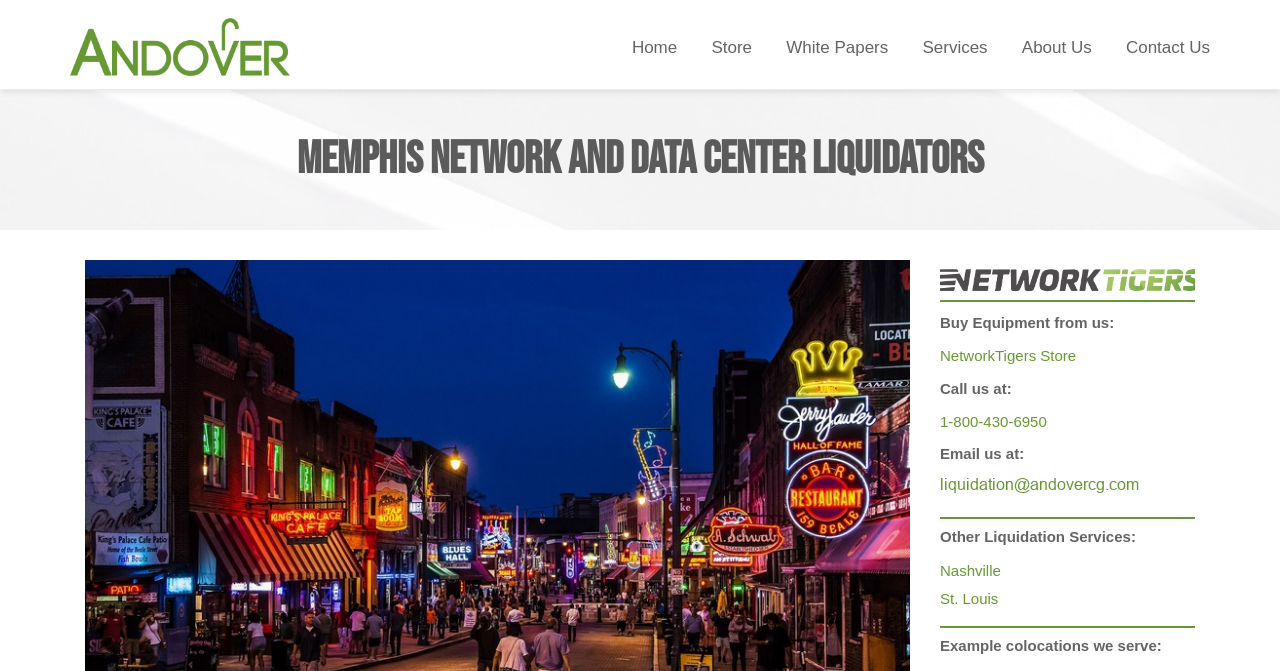What is the primary heading on this webpage?

Memphis Network and Data Center Liquidators